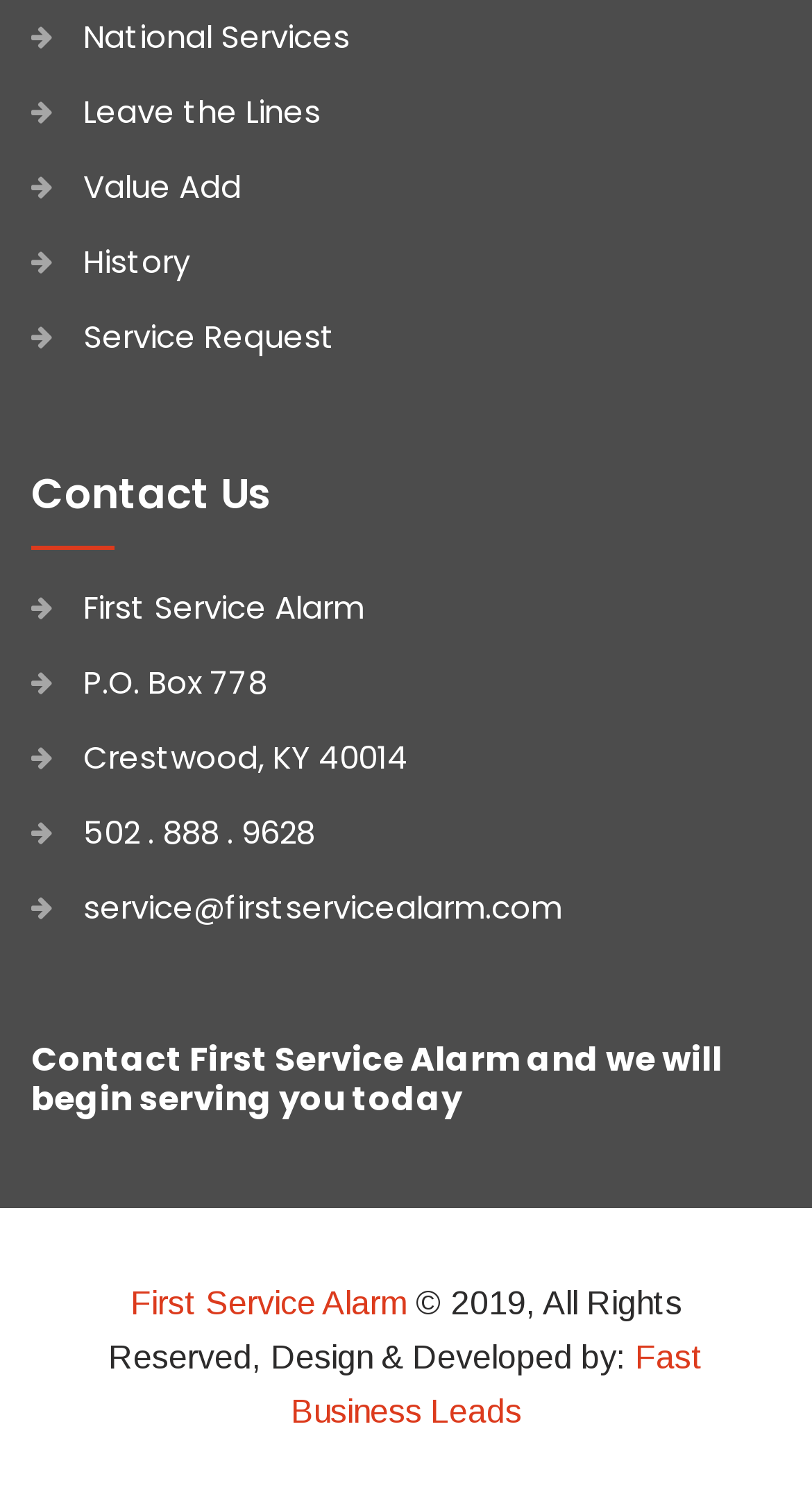What is the address of First Service Alarm?
Please answer using one word or phrase, based on the screenshot.

P.O. Box 778, Crestwood, KY 40014